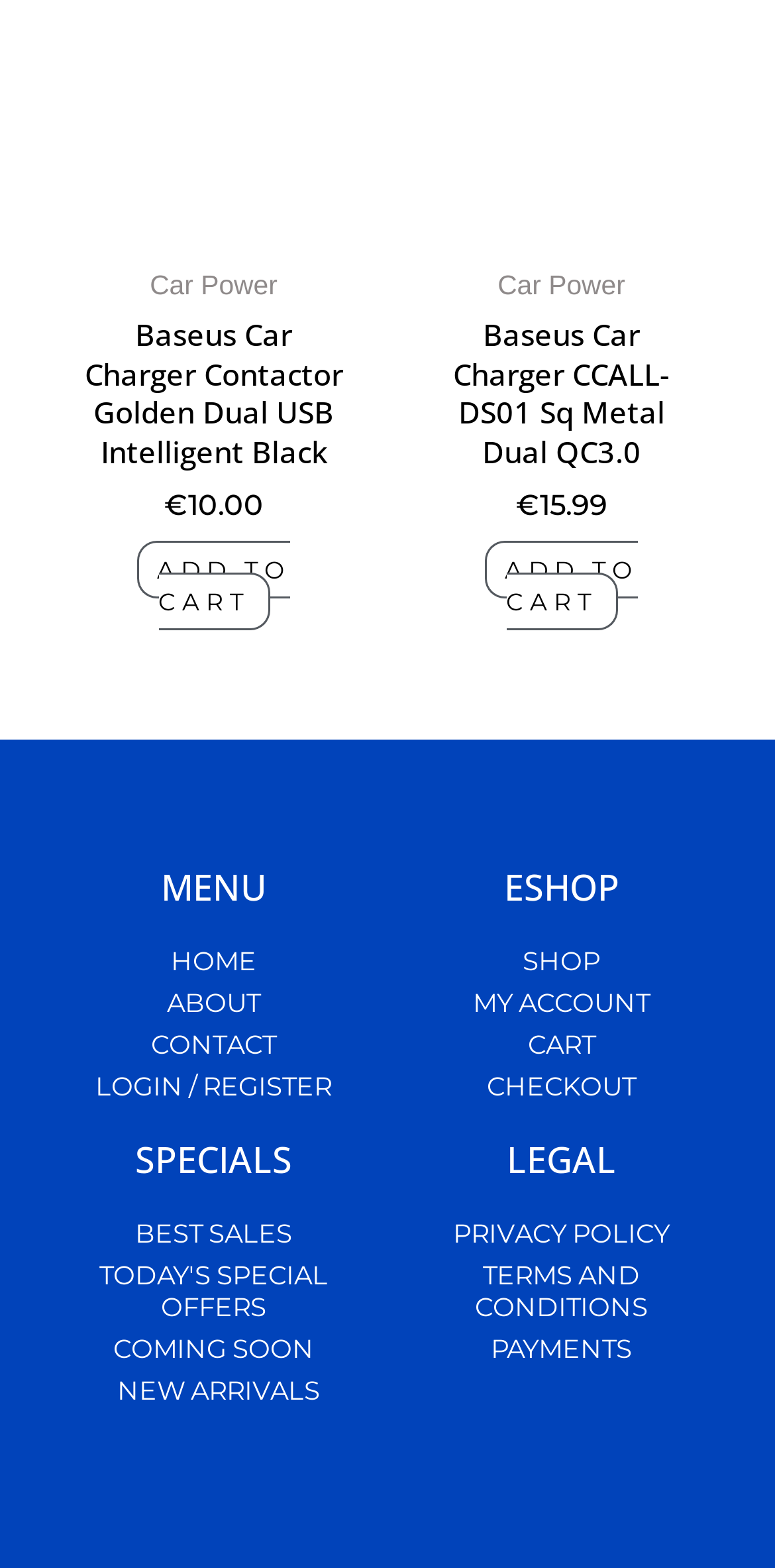Determine the coordinates of the bounding box that should be clicked to complete the instruction: "Go to home page". The coordinates should be represented by four float numbers between 0 and 1: [left, top, right, bottom].

[0.077, 0.603, 0.474, 0.623]